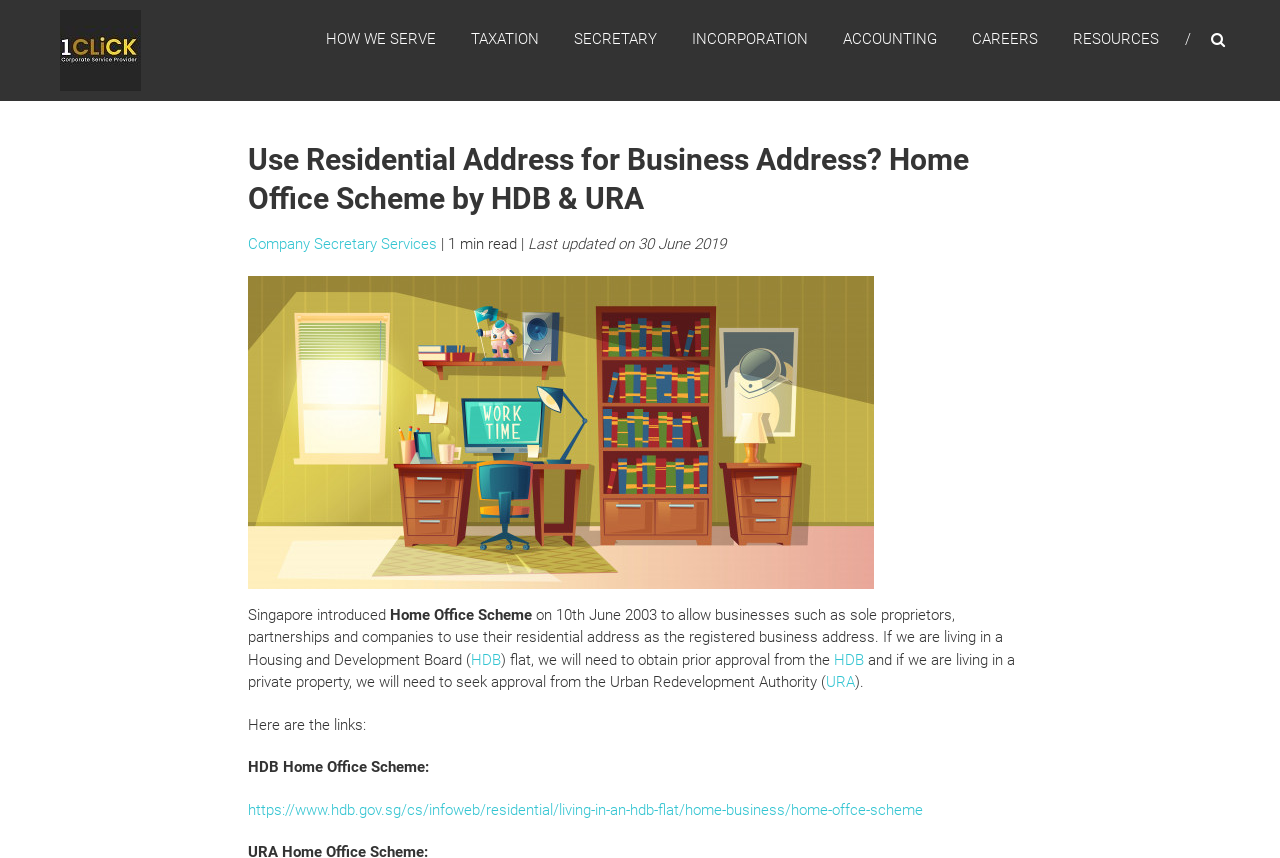Provide an in-depth caption for the contents of the webpage.

The webpage is about the Home Office Scheme by HDB and URA, which allows businesses to use their residential address as their registered business address. At the top, there is a logo and a link to "1Click: Helping Start-Up Succeed In Business". Below this, there is a heading with the same text.

On the top navigation bar, there are seven links: "HOW WE SERVE", "TAXATION", "SECRETARY", "INCORPORATION", "ACCOUNTING", "CAREERS", and "RESOURCES". 

The main content of the webpage is divided into two sections. The first section has a heading "Use Residential Address for Business Address? Home Office Scheme by HDB & URA" and provides information about the scheme. There is a link to "Company Secretary Services" and some text stating that the article was last updated on 30 June 2019. Below this, there is an image.

The second section of the main content provides more details about the Home Office Scheme. It explains that Singapore introduced the scheme in 2003 to allow businesses to use their residential address as their registered business address. There are links to "HDB" and "URA" within the text, which provide more information about the scheme. The text also explains the requirements for obtaining approval from HDB or URA. At the end, there is a link to the HDB Home Office Scheme website.